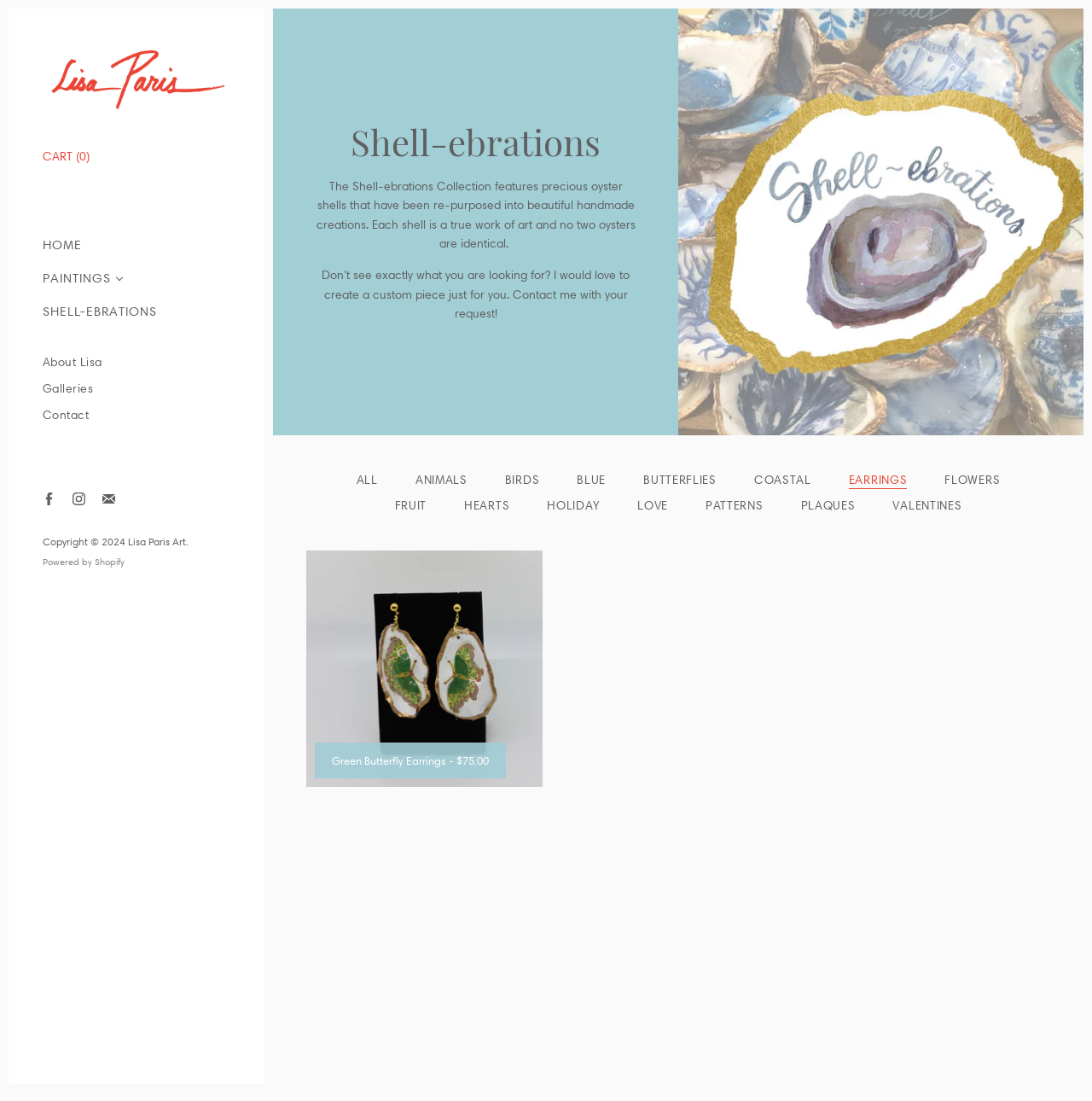Highlight the bounding box coordinates of the element that should be clicked to carry out the following instruction: "visit Lisa Paris Art". The coordinates must be given as four float numbers ranging from 0 to 1, i.e., [left, top, right, bottom].

[0.039, 0.039, 0.211, 0.101]